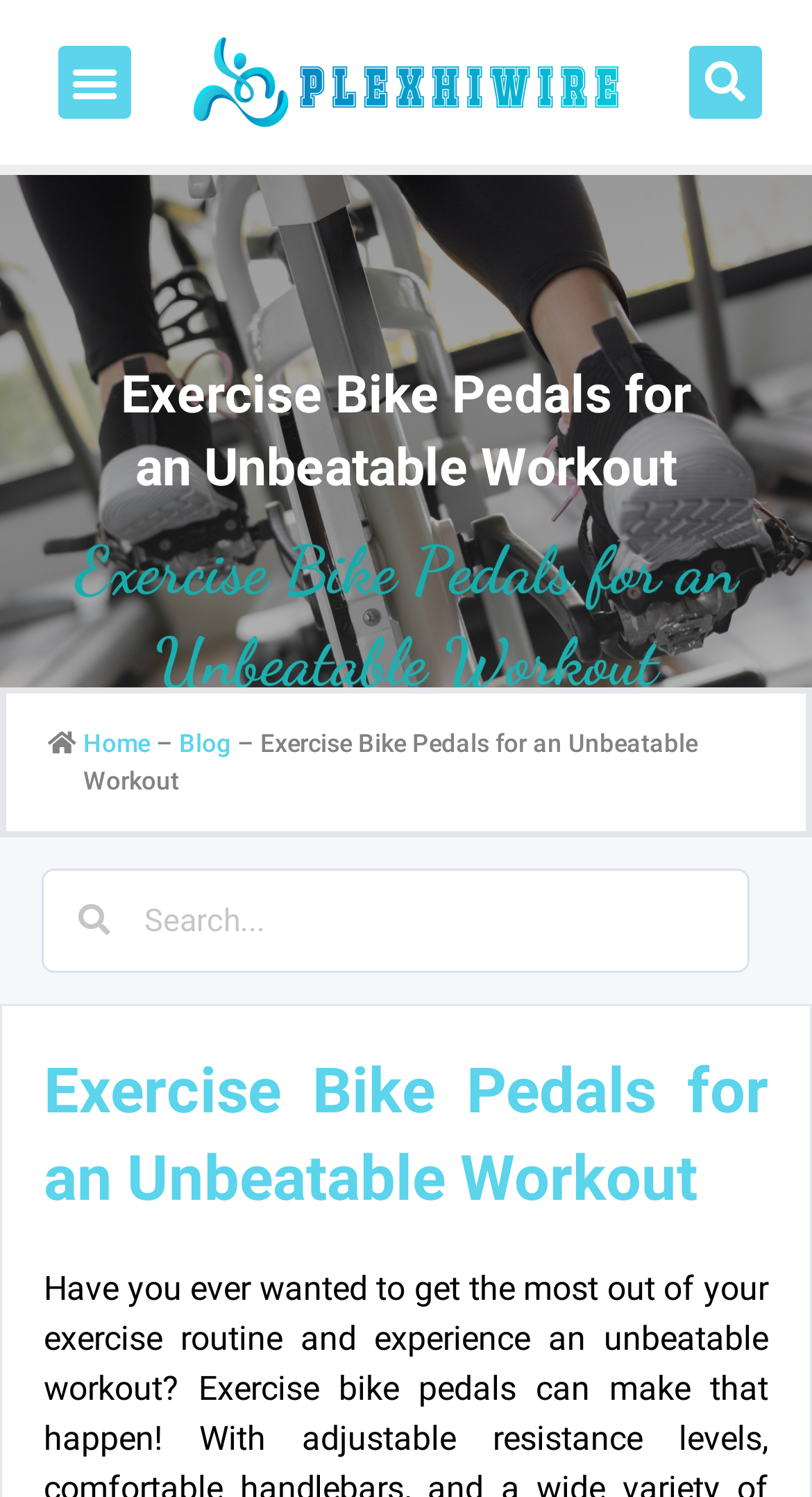How many links are there in the breadcrumbs navigation?
Observe the image and answer the question with a one-word or short phrase response.

2